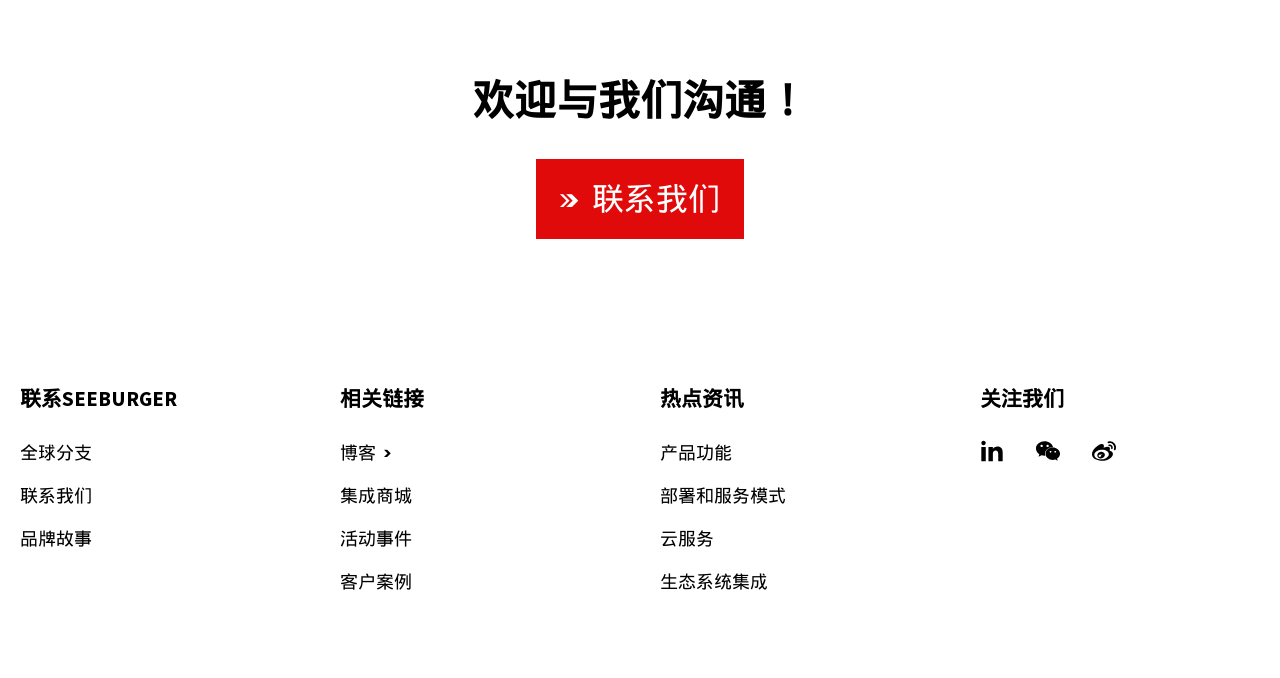Mark the bounding box of the element that matches the following description: "生态系统集成".

[0.516, 0.836, 0.6, 0.876]